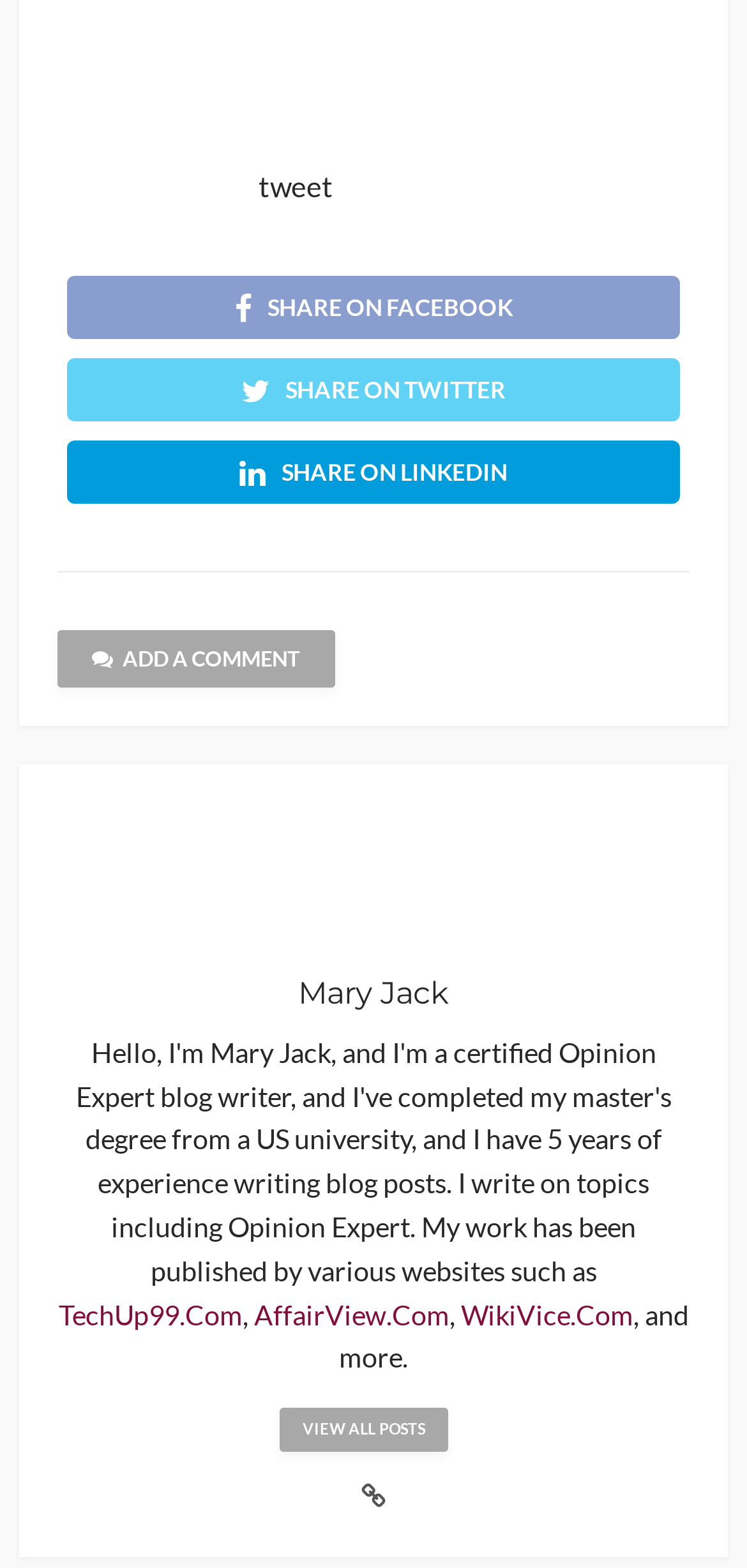Pinpoint the bounding box coordinates of the element you need to click to execute the following instruction: "View Uncategorized archives". The bounding box should be represented by four float numbers between 0 and 1, in the format [left, top, right, bottom].

None